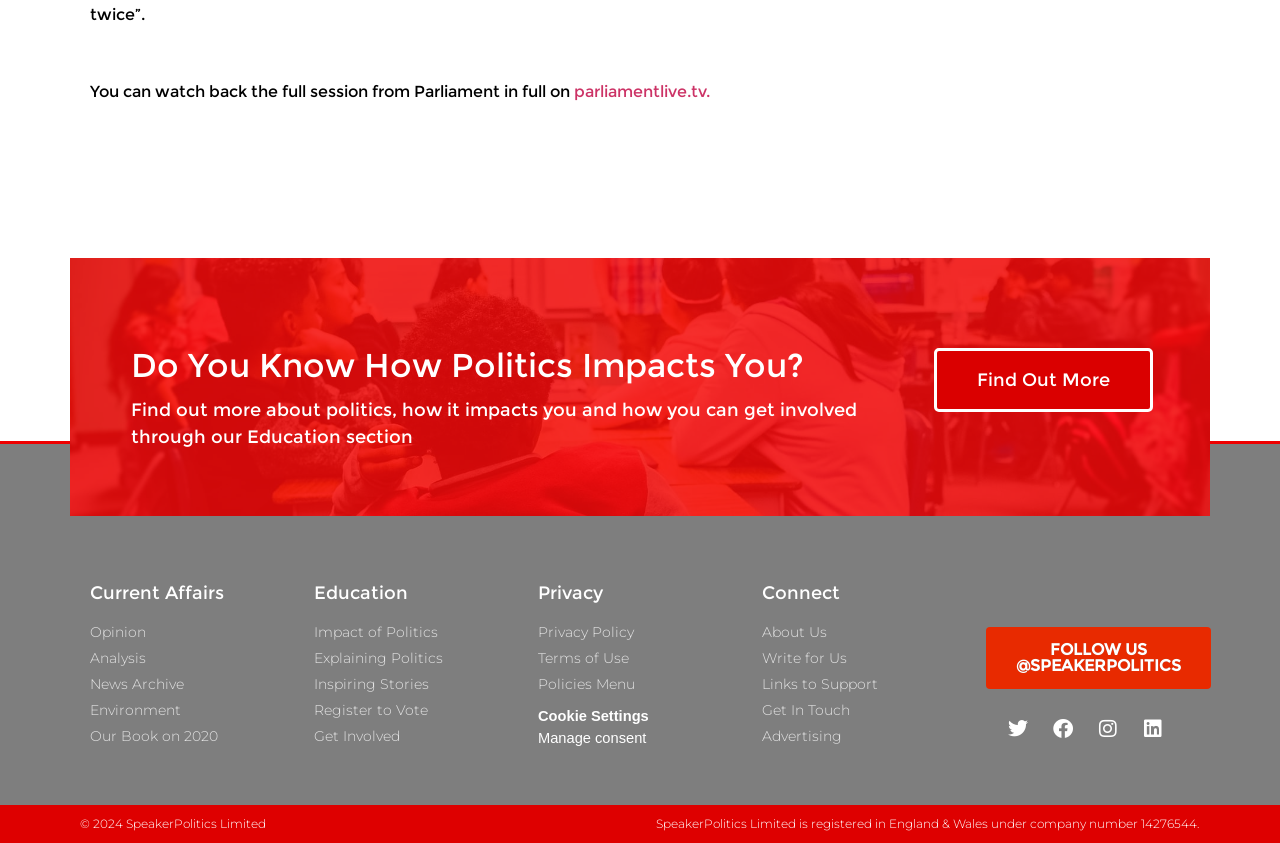Determine the bounding box for the UI element as described: "Our Book on 2020". The coordinates should be represented as four float numbers between 0 and 1, formatted as [left, top, right, bottom].

[0.066, 0.861, 0.23, 0.886]